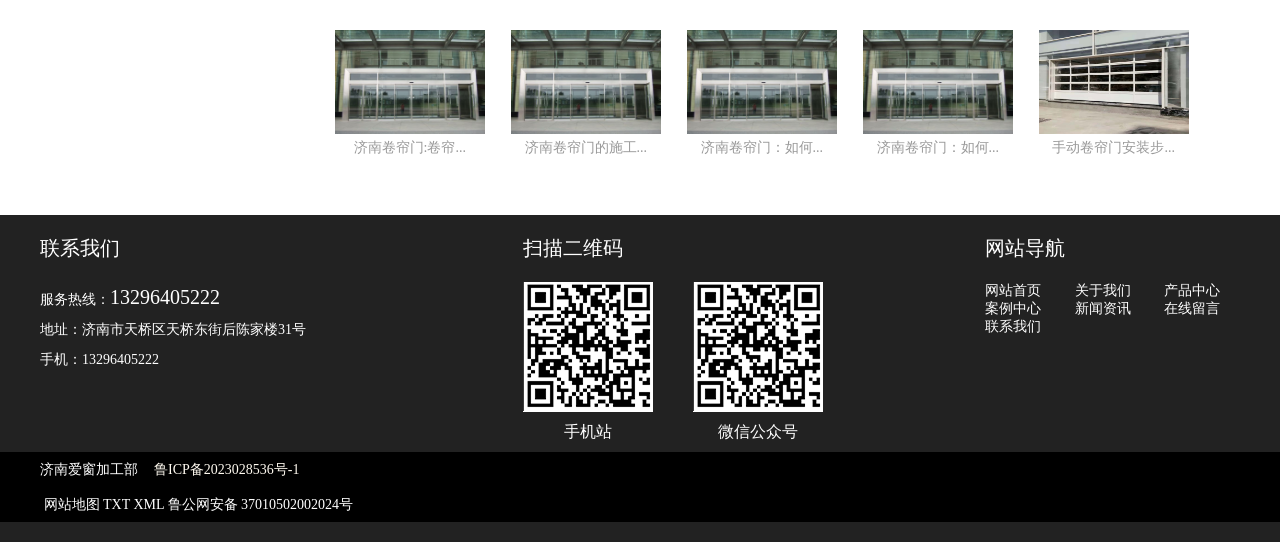Please determine the bounding box coordinates for the element with the description: "关于我们".

[0.839, 0.522, 0.883, 0.55]